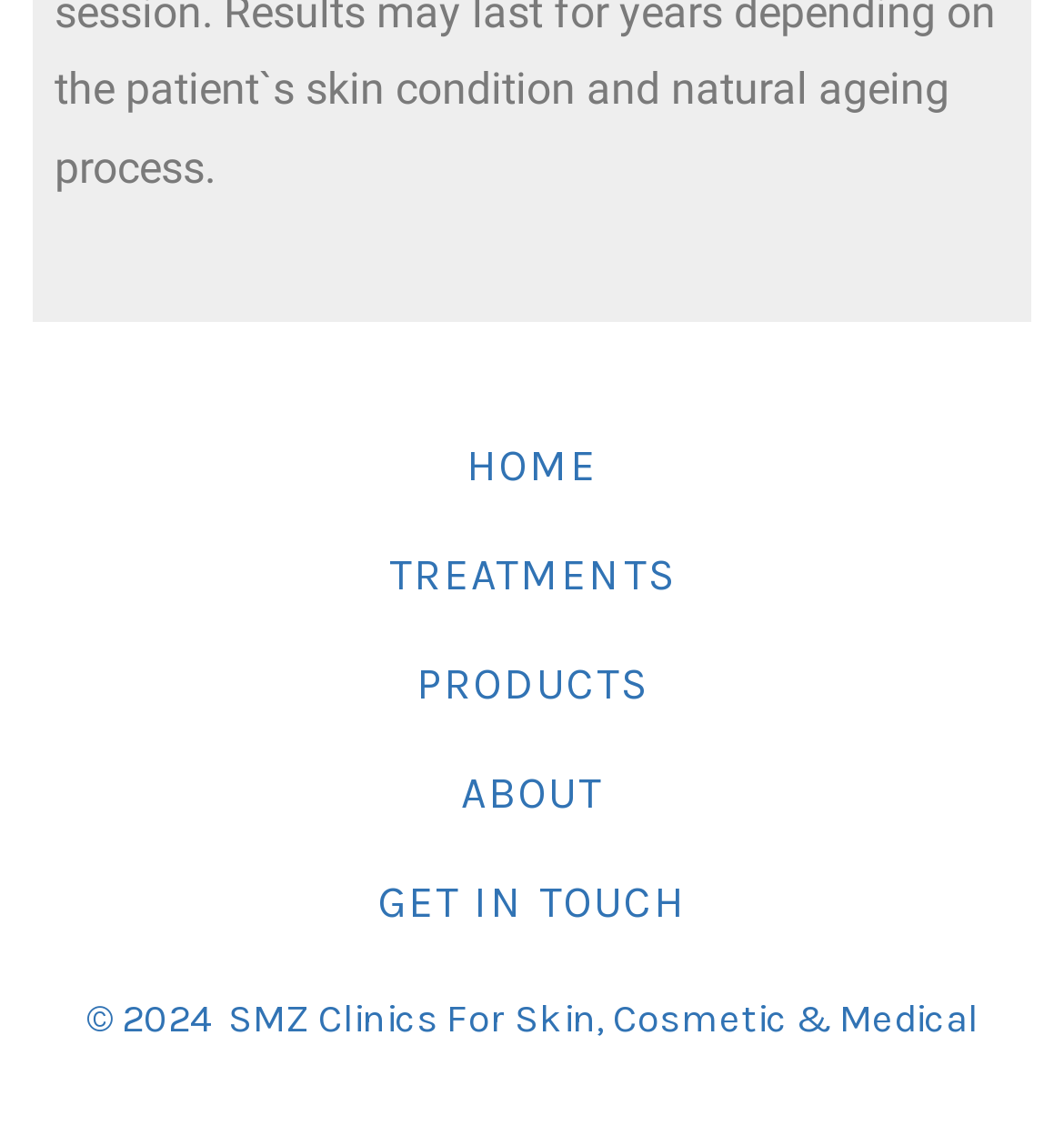How many menu items are in the footer?
Provide an in-depth answer to the question, covering all aspects.

The navigation element 'Footer Menu' contains 5 link elements: 'HOME', 'TREATMENTS', 'PRODUCTS', 'ABOUT', and 'GET IN TOUCH', which are the menu items in the footer.